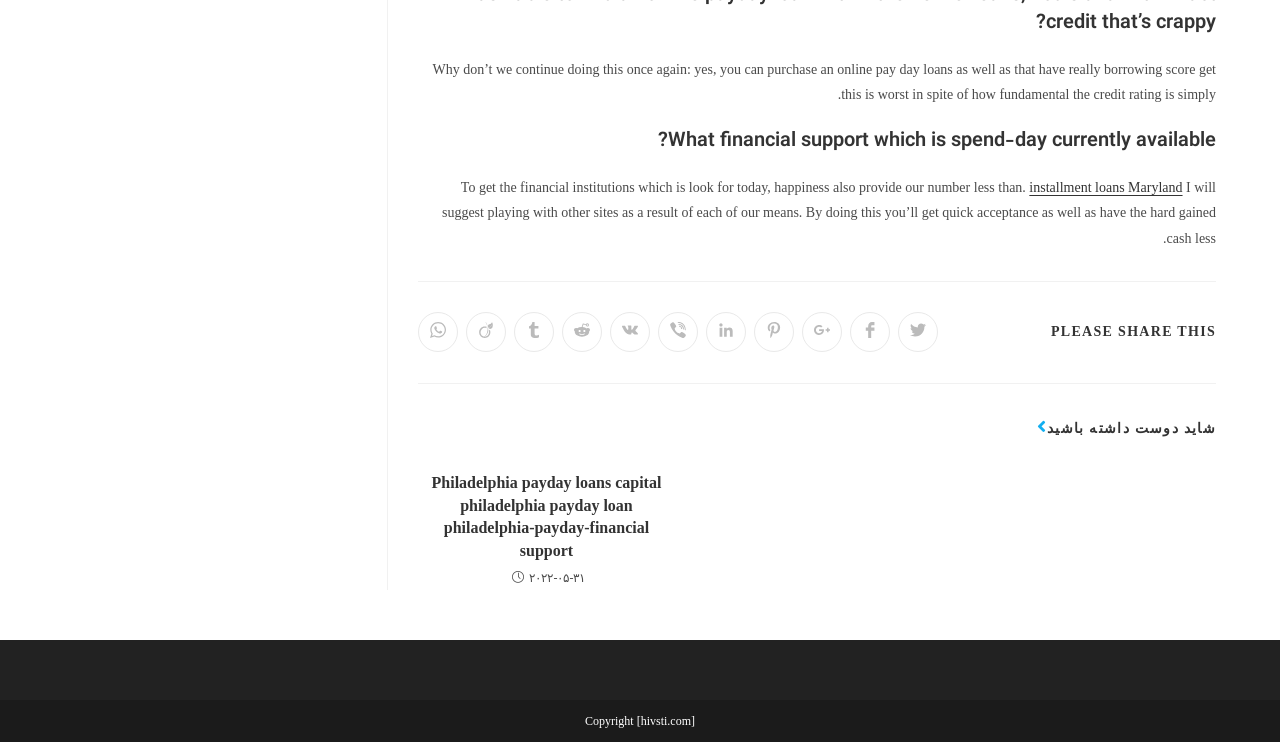What is the purpose of the 'SHARE THIS CONTENT' section?
Kindly answer the question with as much detail as you can.

The 'SHARE THIS CONTENT' section provides links to various social media platforms, such as Twitter, Facebook, and LinkedIn, allowing users to share the webpage's content on these platforms.